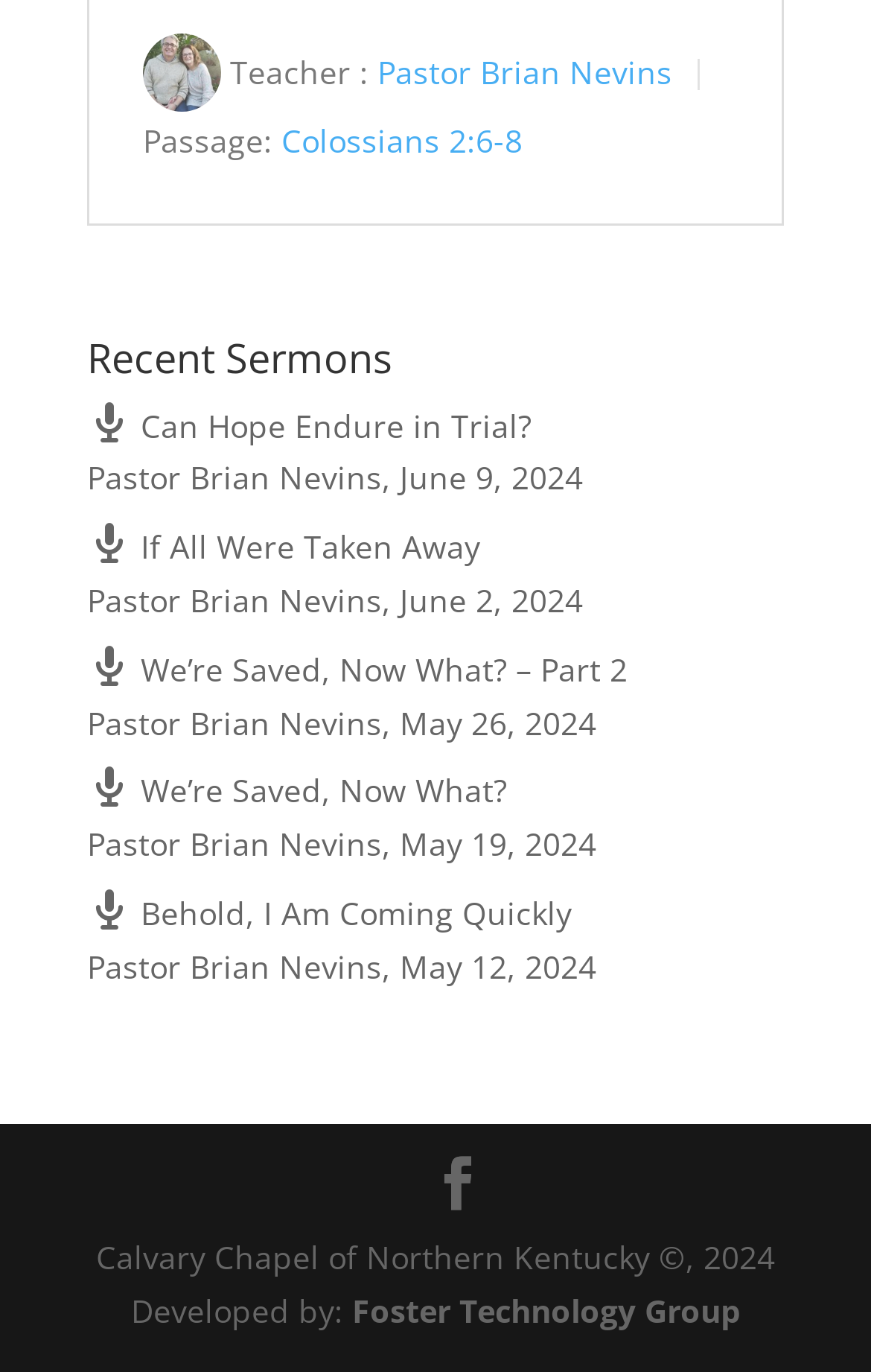What is the name of the teacher?
Analyze the image and deliver a detailed answer to the question.

The name of the teacher can be found in the static text element 'Teacher :' which is followed by a link element containing the name 'Pastor Brian Nevins'.